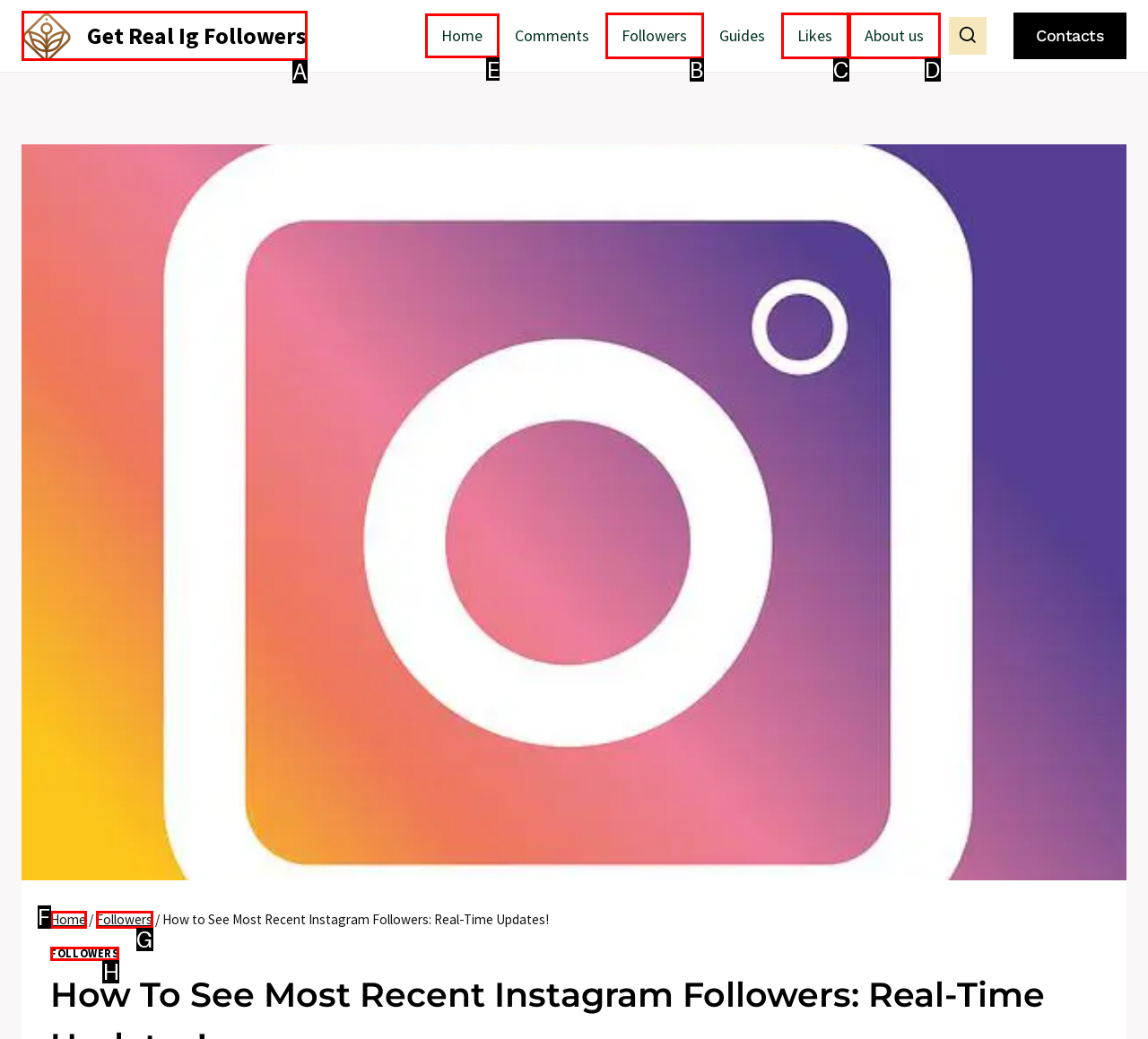Which lettered option should be clicked to achieve the task: go to the Home page? Choose from the given choices.

E